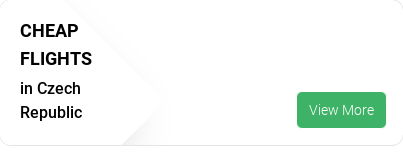Give a concise answer of one word or phrase to the question: 
Where are the cheap flights available for?

Czech Republic